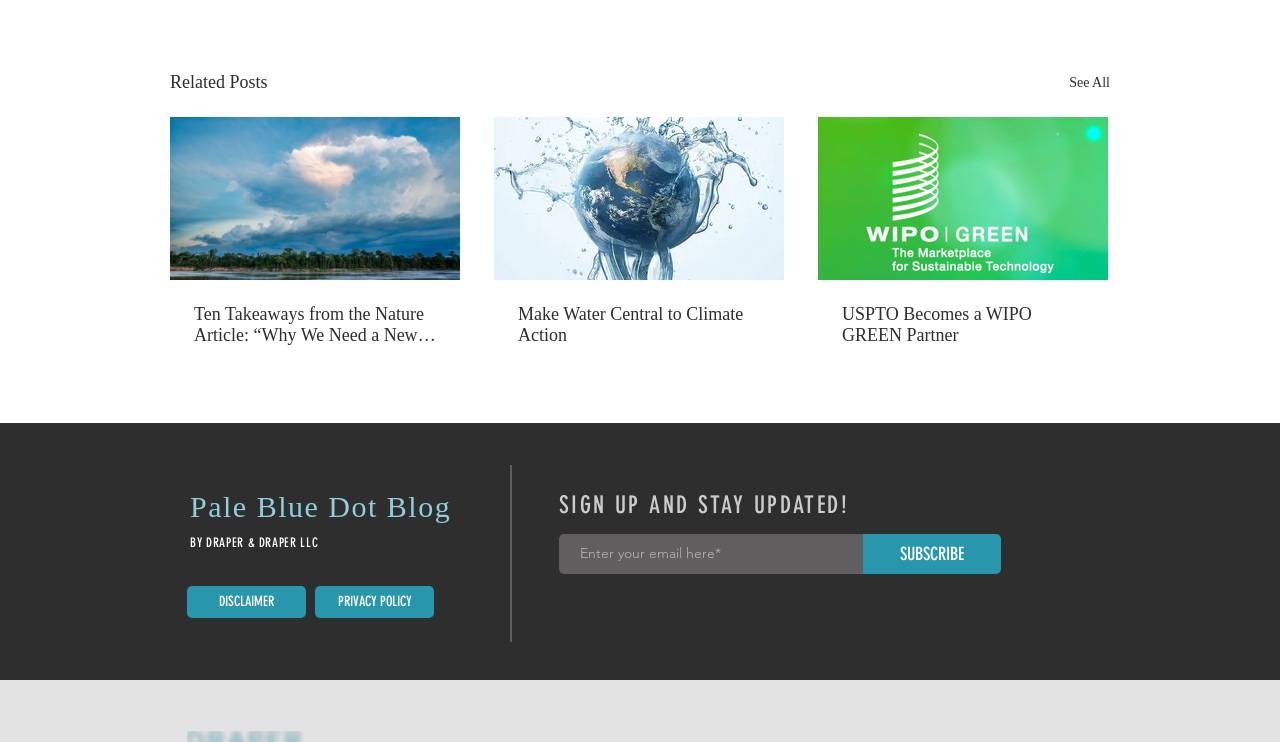Provide your answer to the question using just one word or phrase: How many articles are listed under 'Related Posts'?

3